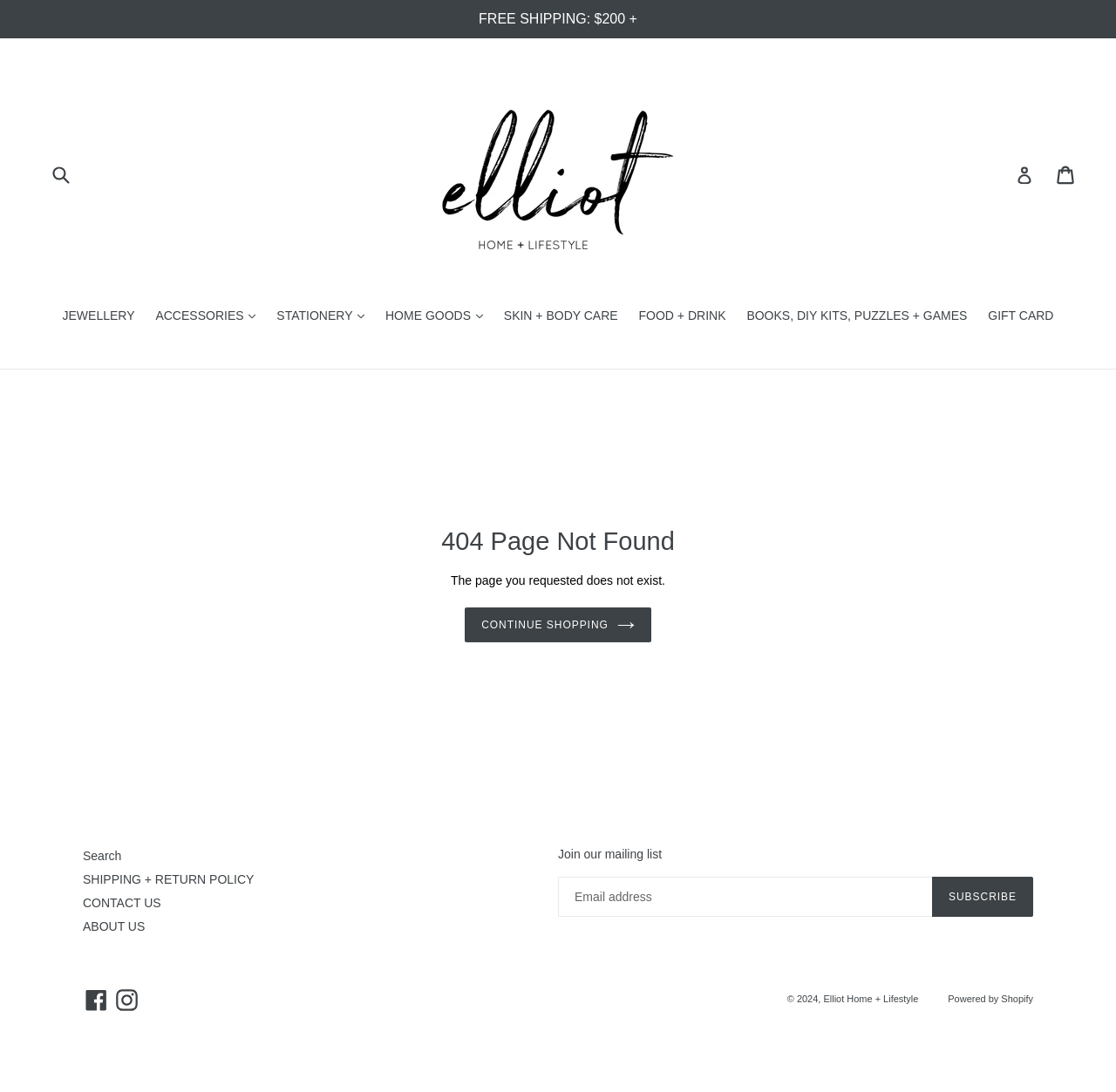Offer a meticulous caption that includes all visible features of the webpage.

This webpage is a 404 error page for Elliot Home + Lifestyle, indicating that the requested page does not exist. At the top, there is a free shipping promotion banner with a text "FREE SHIPPING: $200 +". Below it, there is a search bar with a submit button and a logo of Elliot Home + Lifestyle. 

On the top-right corner, there are links to log in and view the cart. Below the search bar, there is a navigation menu with categories such as Jewellery, Accessories, Stationery, Home Goods, Skin + Body Care, Food + Drink, Books, DIY Kits, Puzzles + Games, and Gift Card.

The main content of the page is a 404 error message, which states "The page you requested does not exist." Below this message, there is a link to continue shopping. 

At the bottom of the page, there are links to search, shipping and return policy, contact us, and about us. There is also a section to join the mailing list, with a text box and a subscribe button. Additionally, there are links to Facebook and Instagram, and a copyright notice with the year 2024 and a link to Elliot Home + Lifestyle. The page is powered by Shopify.